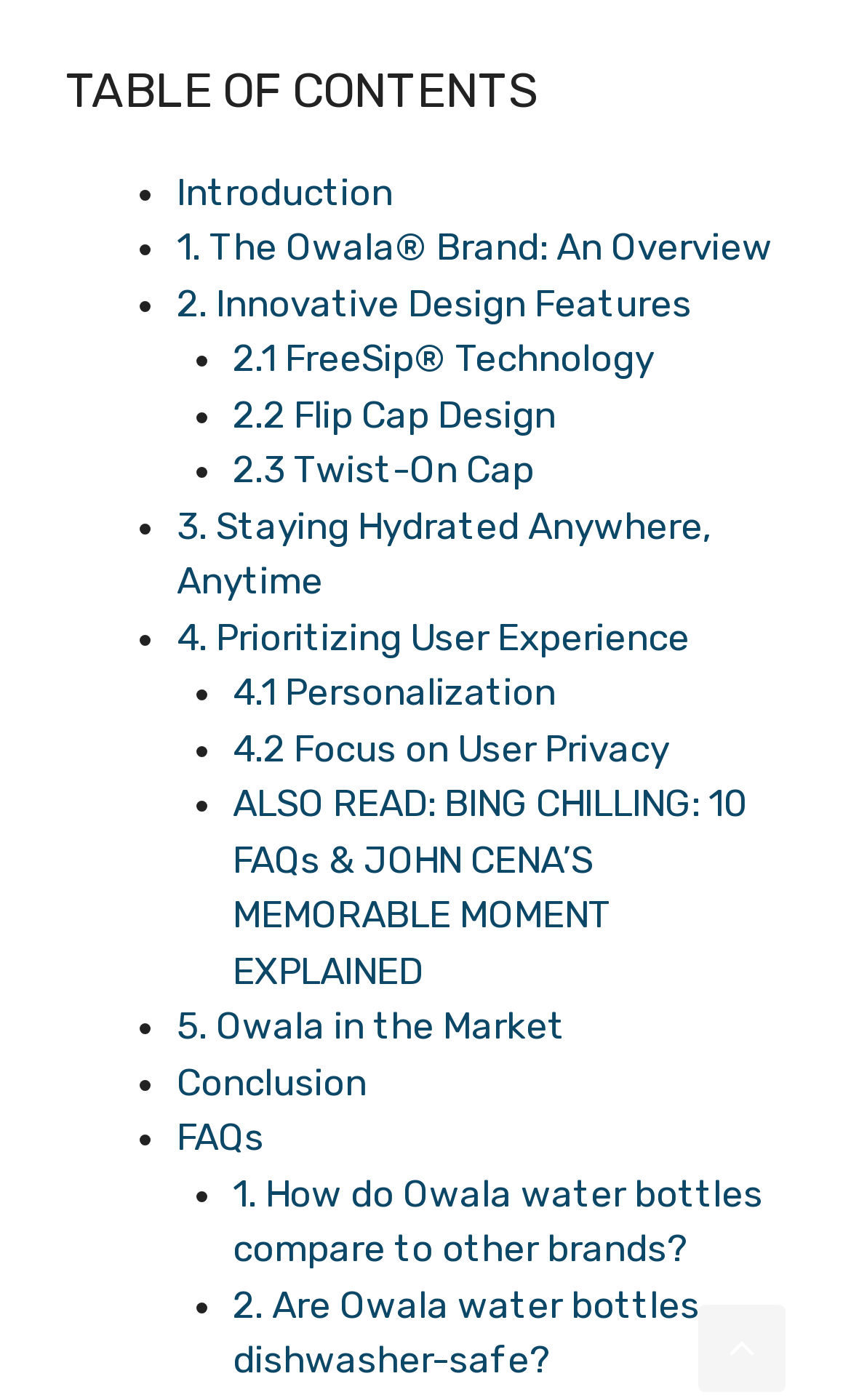Identify the bounding box coordinates of the section to be clicked to complete the task described by the following instruction: "Scroll back to top". The coordinates should be four float numbers between 0 and 1, formatted as [left, top, right, bottom].

[0.821, 0.932, 0.923, 0.994]